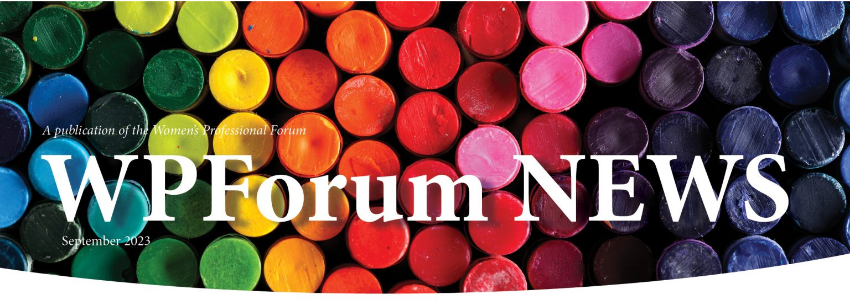Use the information in the screenshot to answer the question comprehensively: What is the dominant color of the title?

The title 'WPForum NEWS' is displayed in white, which stands out against the colorful background, making white the dominant color of the title.